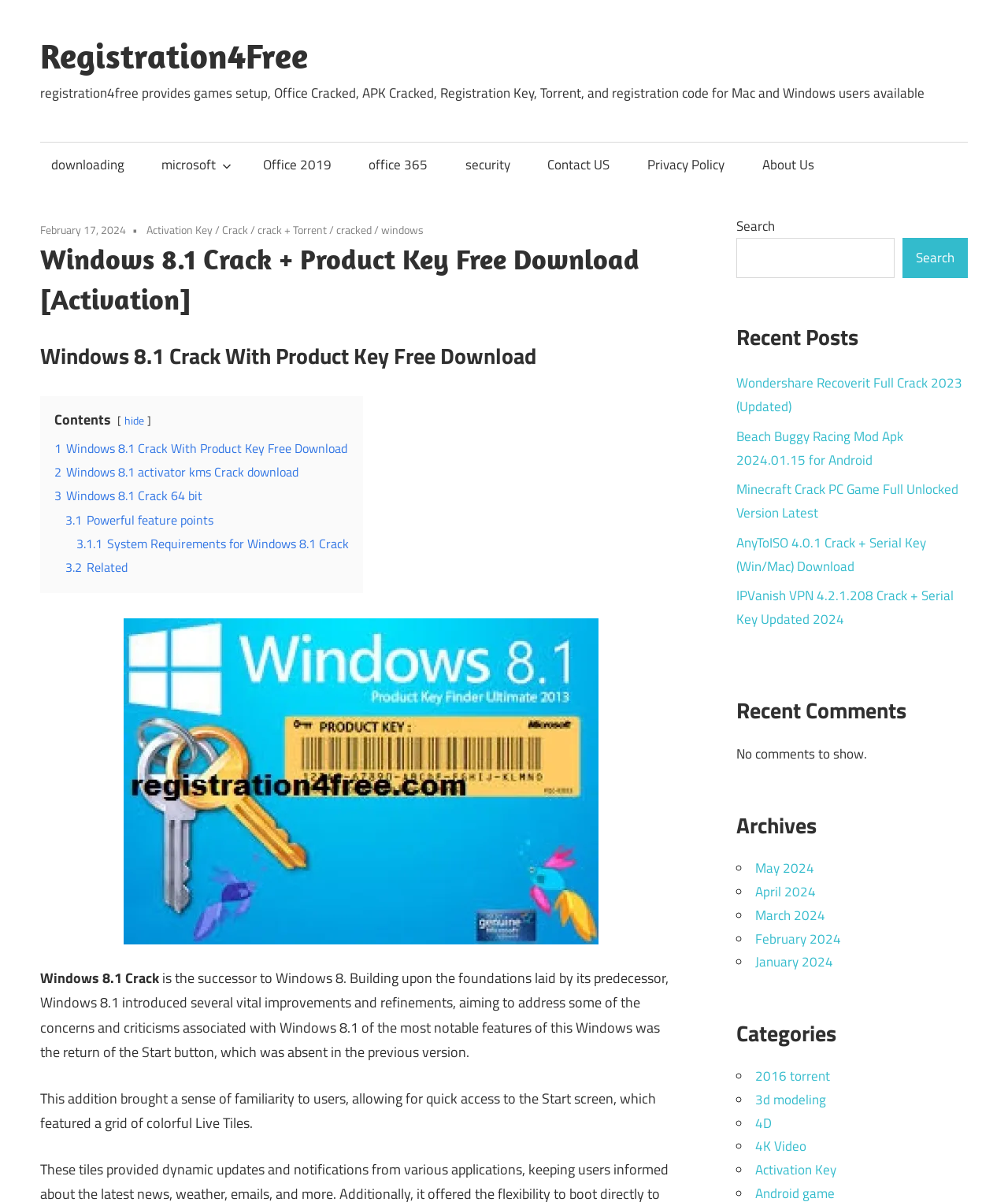Given the content of the image, can you provide a detailed answer to the question?
What type of content is available on the website?

The website appears to offer cracked software and games, as evident from the links 'Wondershare Recoverit Full Crack 2023', 'Beach Buggy Racing Mod Apk 2024.01.15 for Android', and 'Minecraft Crack PC Game Full Unlocked Version Latest'.